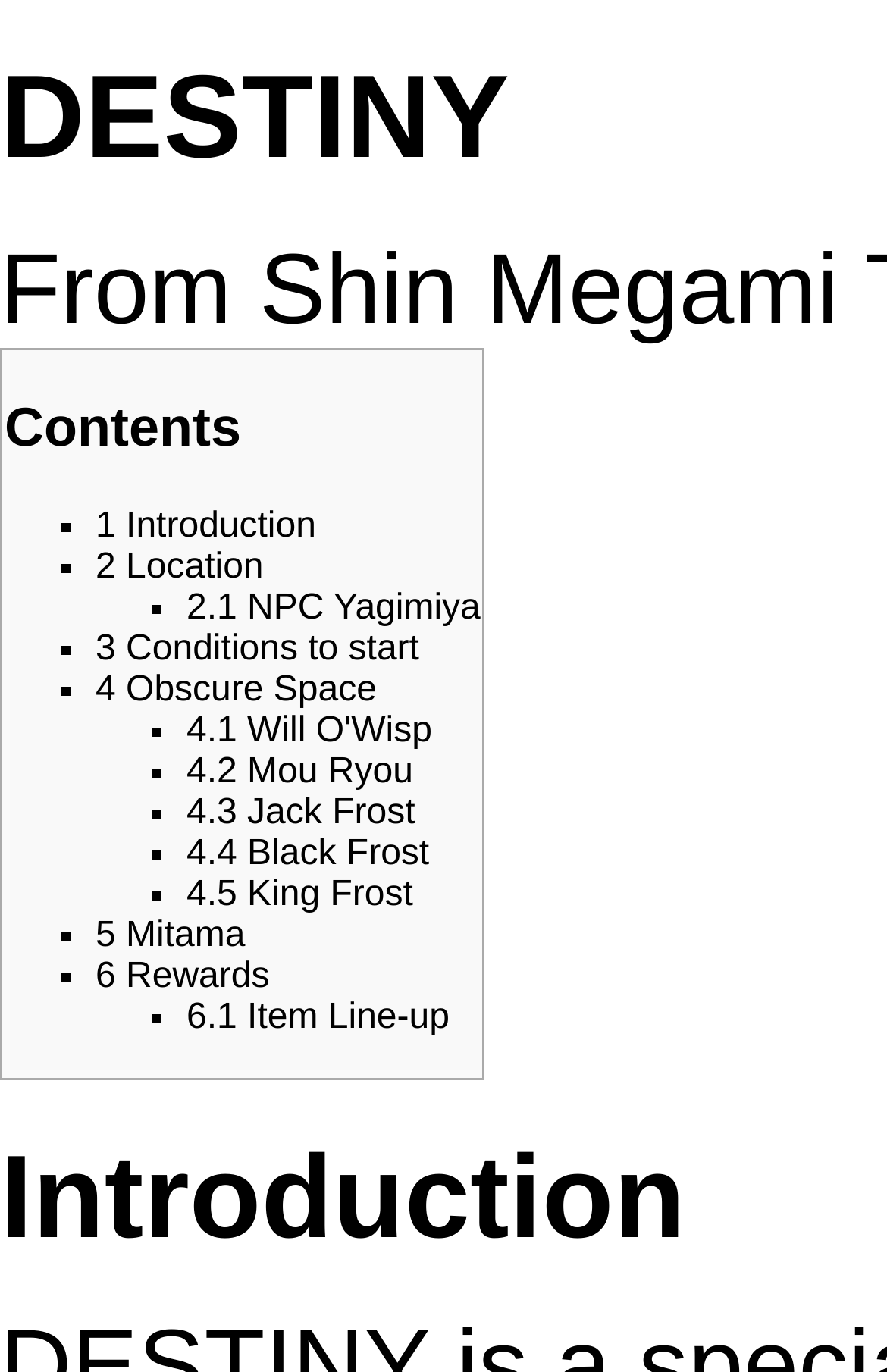Please locate the bounding box coordinates of the element that should be clicked to achieve the given instruction: "Learn about NPC Yagimiya".

[0.21, 0.429, 0.542, 0.457]